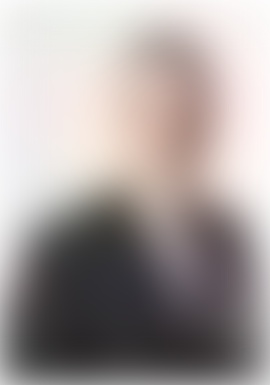Please answer the following question as detailed as possible based on the image: 
What year did Michael McNally start his expertise in e-commerce?

According to the caption, Michael McNally has extensive expertise in international cross-border e-commerce dating back to 2002, which implies that he started his expertise in e-commerce in 2002.